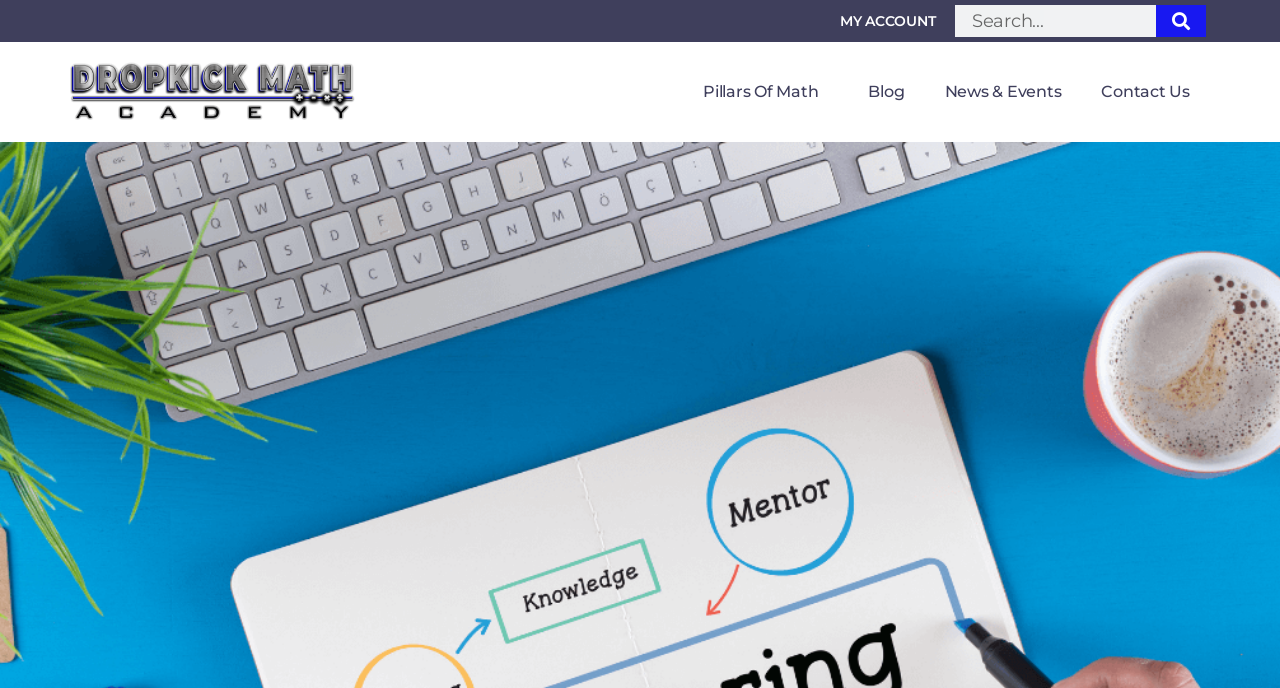What is located at the top right corner of the webpage?
Please give a detailed and elaborate answer to the question based on the image.

By analyzing the bounding box coordinates, I determined that the search box is located at the top right corner of the webpage, with the search input field and search button aligned horizontally.